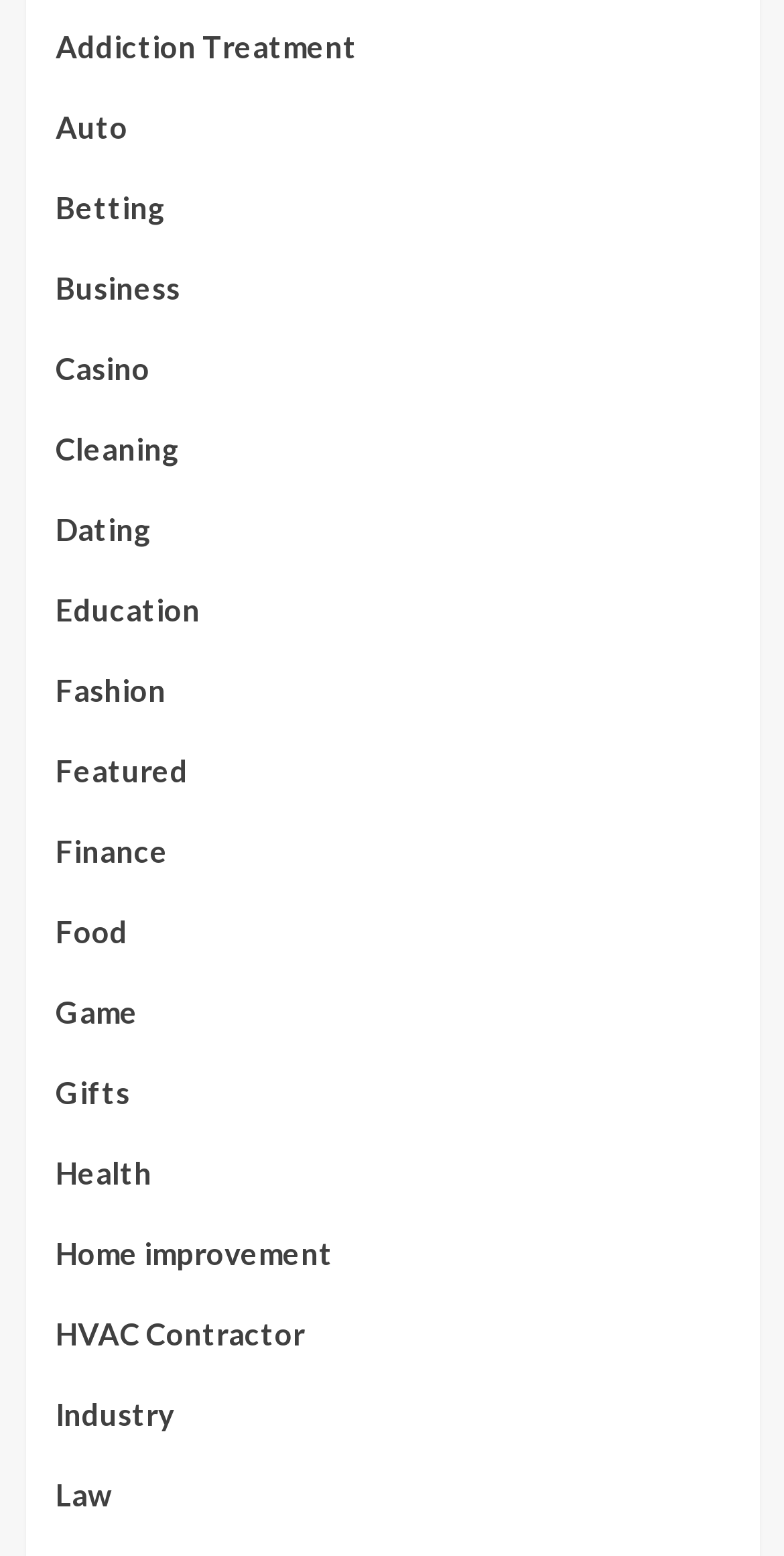Answer the question in one word or a short phrase:
What is the category located at the bottom?

Law